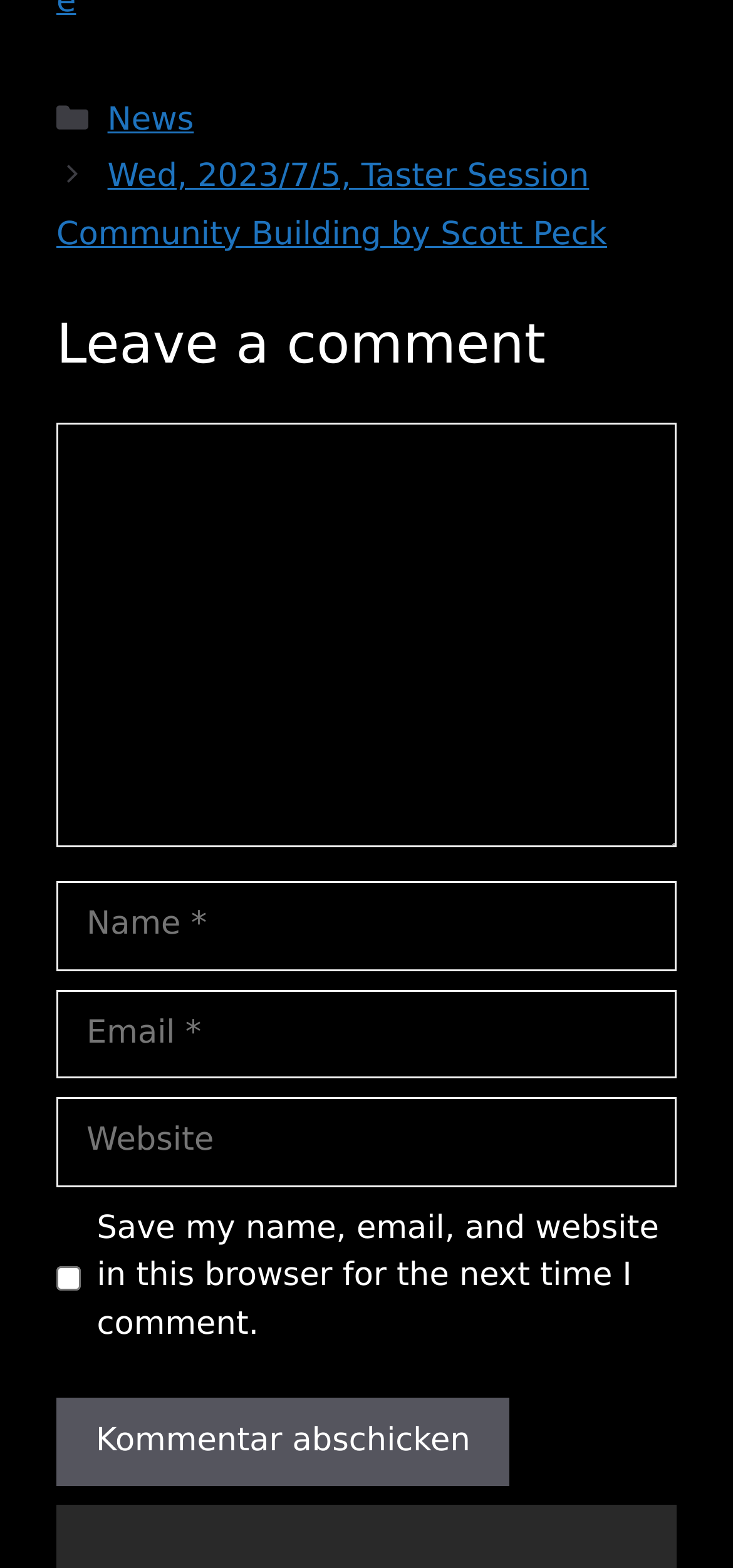Please identify the bounding box coordinates of the element's region that should be clicked to execute the following instruction: "Enter your name". The bounding box coordinates must be four float numbers between 0 and 1, i.e., [left, top, right, bottom].

[0.077, 0.562, 0.923, 0.619]